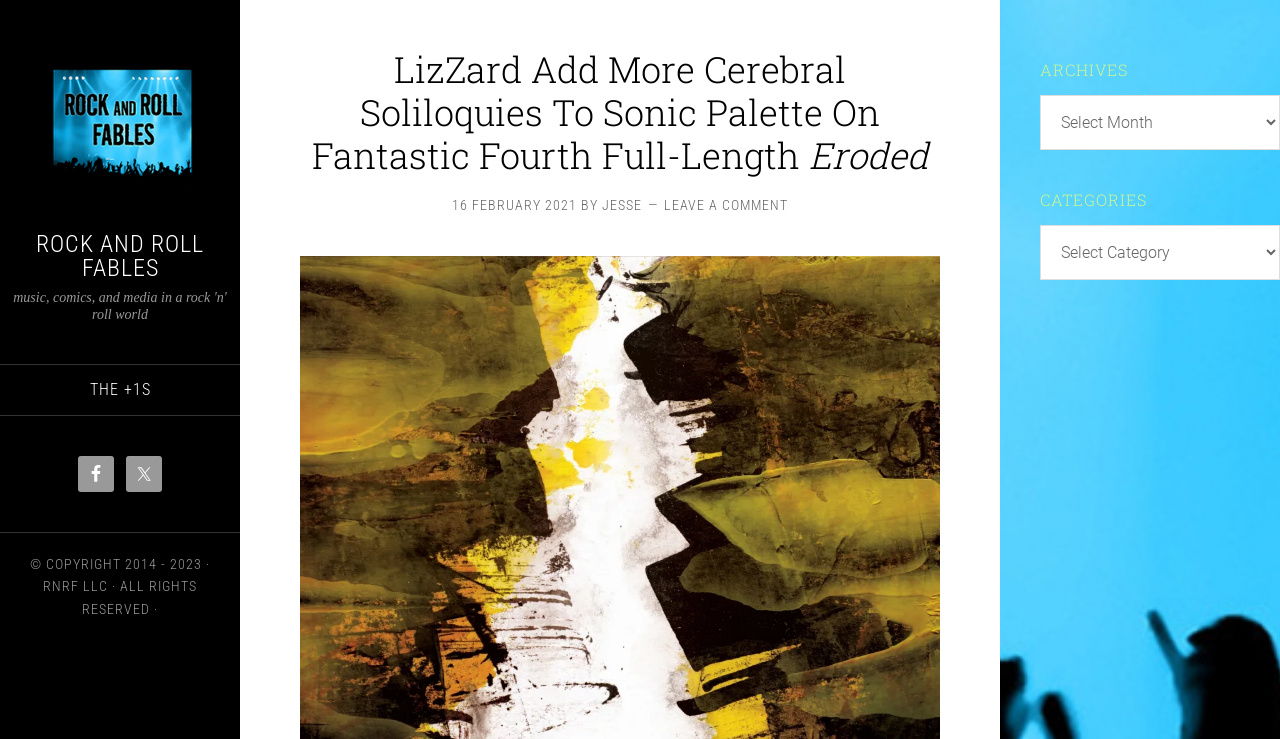Generate a detailed explanation of the webpage's features and information.

The webpage is about Mathieu Ricou, with a focus on rock and roll fables. At the top, there is a link and a heading "ROCK AND ROLL FABLES" with a smaller link underneath. Below this, there is a heading that describes the content of the page as "music, comics, and media in a rock 'n' roll world".

In the middle section, there are links to social media platforms, Facebook and Twitter, each with an accompanying image. These links are positioned side by side, with Facebook on the left and Twitter on the right.

Further down, there is a section with a copyright notice that spans across the page. Below this, there is a news article or blog post with a heading "LizZard Add More Cerebral Soliloquies To Sonic Palette On Fantastic Fourth Full-Length Eroded". The article has a link to read more, and is accompanied by a timestamp "16 FEBRUARY 2021" and an author's name "JESSE". There is also a link to leave a comment.

On the right-hand side, there is a sidebar with headings "ARCHIVES" and "CATEGORIES". Each of these headings has a dropdown menu or combobox that allows users to select from a list of options. The sidebar takes up about a quarter of the page's width.